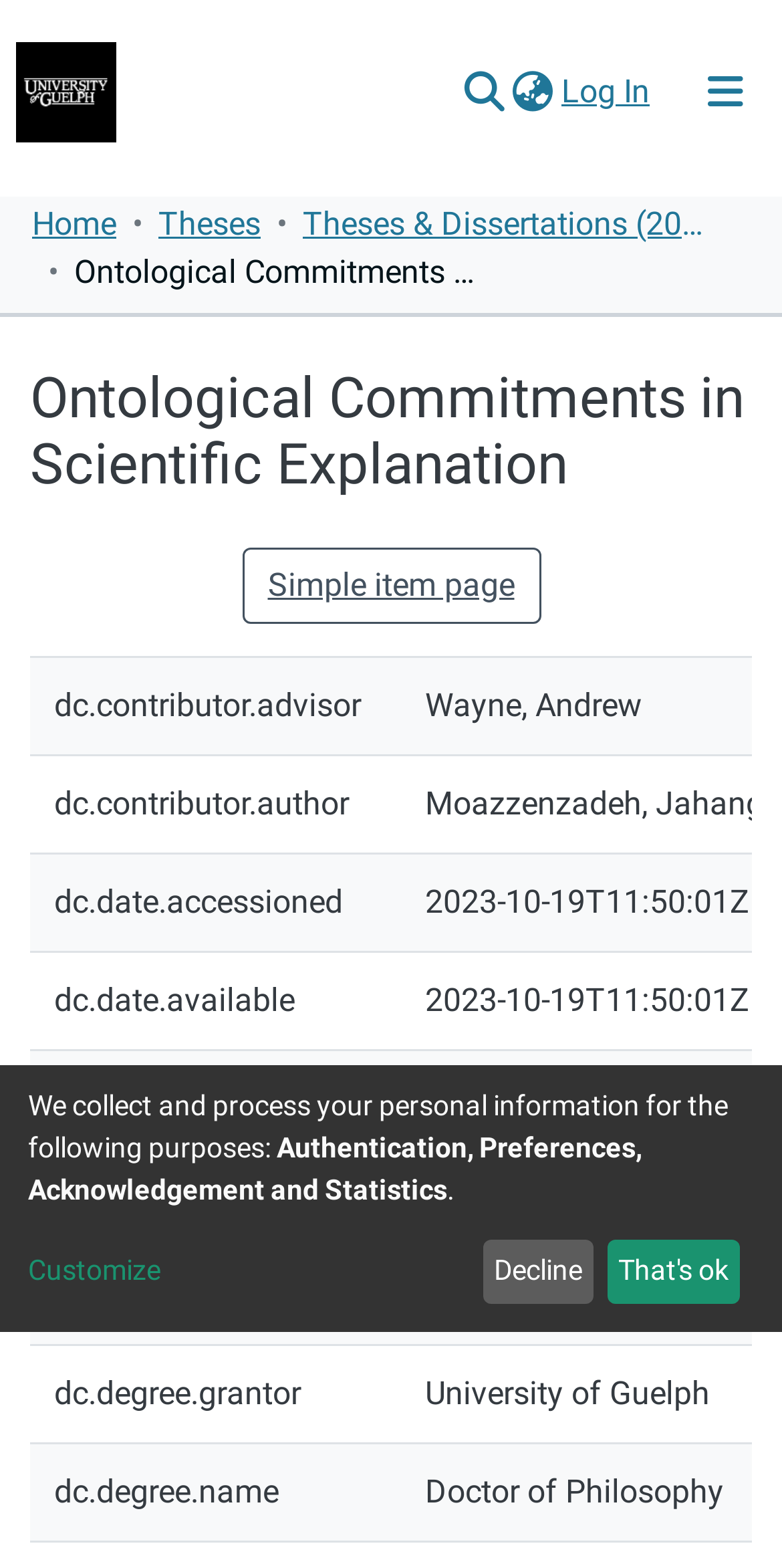Explain the webpage's design and content in an elaborate manner.

The webpage appears to be a repository or academic database page, with a focus on a specific thesis or dissertation titled "Ontological Commitments in Scientific Explanation". 

At the top of the page, there is a navigation bar with several links, including a repository logo, a search bar, a language switch button, and a login button. Below this, there is a main navigation bar with links to "Communities & Collections", "Browse", "Statistics", and "Help". 

A breadcrumb navigation section is located below the main navigation bar, showing the path "Home" > "Theses" > "Theses & Dissertations (2011 - present)" > "Ontological Commitments in Scientific Explanation". 

The main content of the page is divided into two sections. On the left, there is a section with several grid cells containing metadata about the thesis, including the advisor, author, dates, and degree information. On the right, there is a section with a heading "Ontological Commitments in Scientific Explanation" and a link to a "Simple item page". 

At the bottom of the page, there is a section with static text explaining how personal information is collected and processed, followed by a link to "Customize" and two buttons, "Decline" and "That's ok".